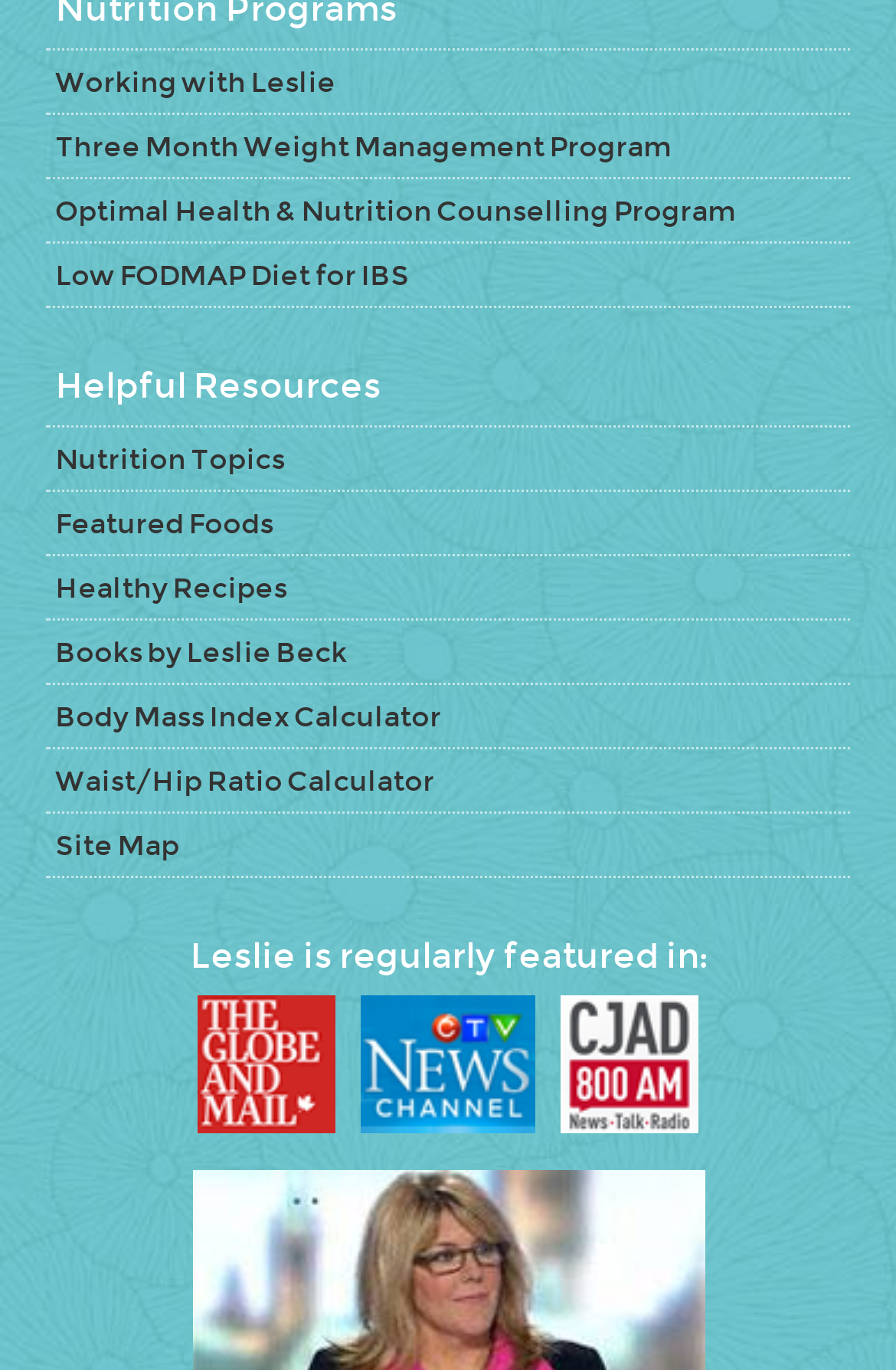Using the given element description, provide the bounding box coordinates (top-left x, top-left y, bottom-right x, bottom-right y) for the corresponding UI element in the screenshot: alt="CTV News Channel"

[0.403, 0.803, 0.597, 0.834]